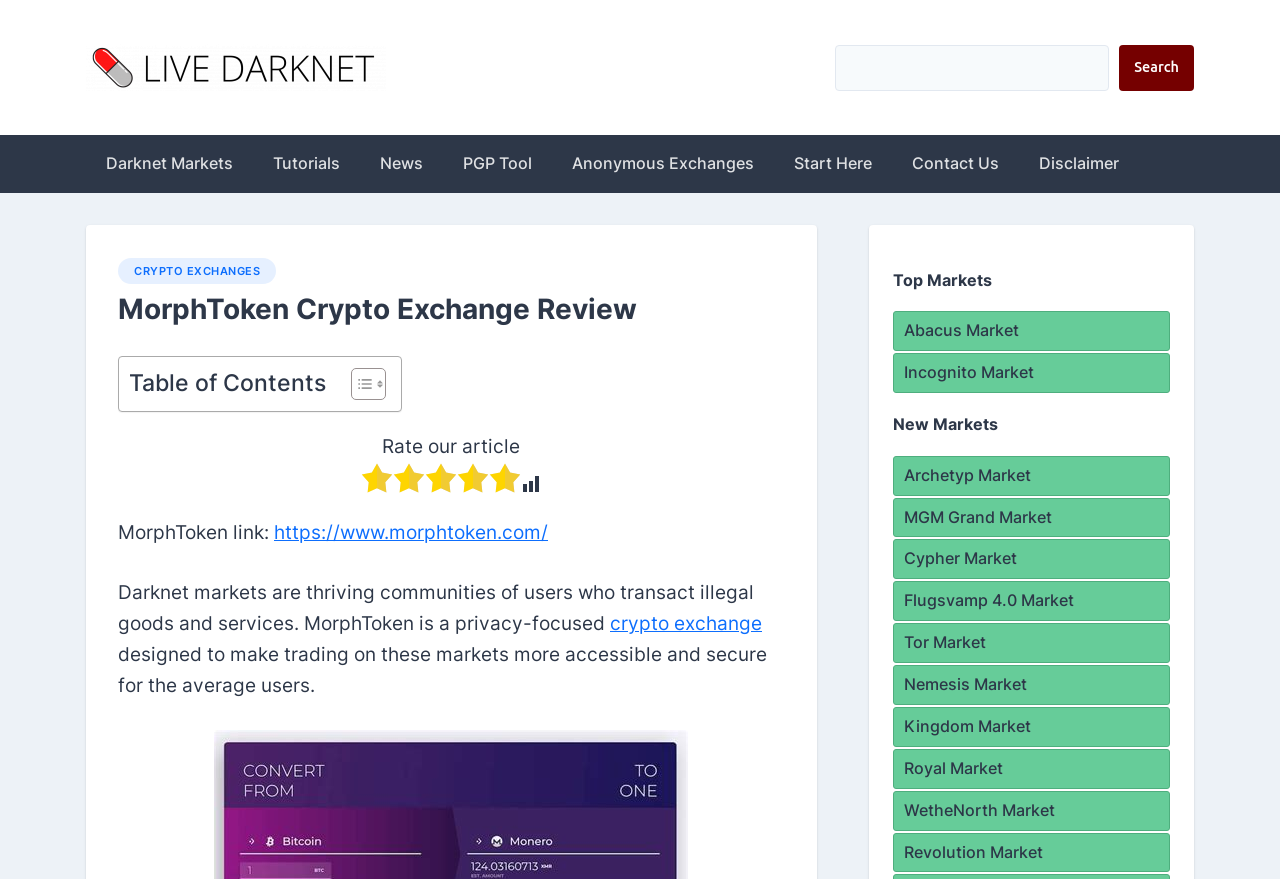What is the topic of the article on this webpage?
Please use the image to provide a one-word or short phrase answer.

MorphToken Crypto Exchange Review